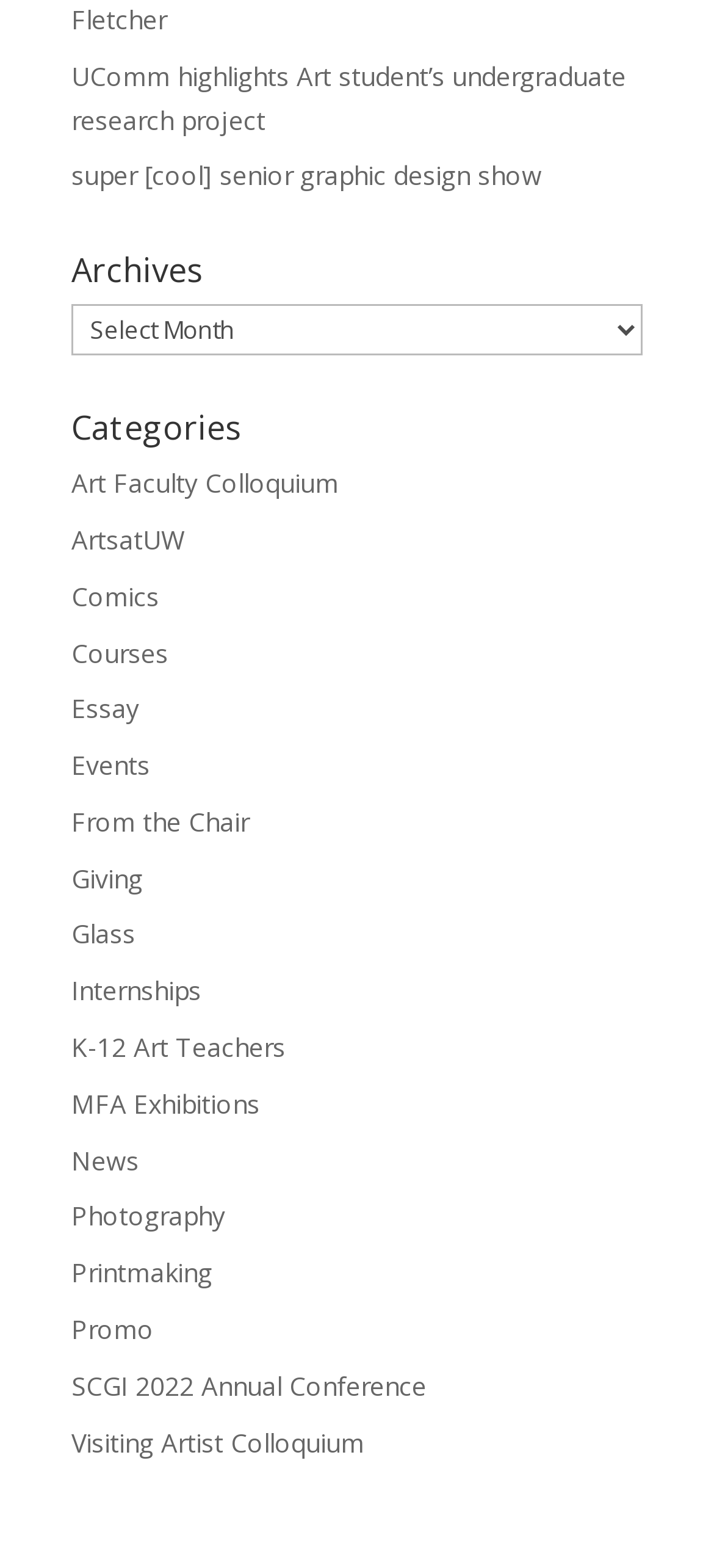Can you give a detailed response to the following question using the information from the image? How many links are available under the 'Categories' heading?

Starting from the 'Categories' heading, I counted 15 links to specific topics, including 'Art Faculty Colloquium', 'ArtsatUW', 'Comics', and so on. These links are likely to lead to pages with content related to each topic.